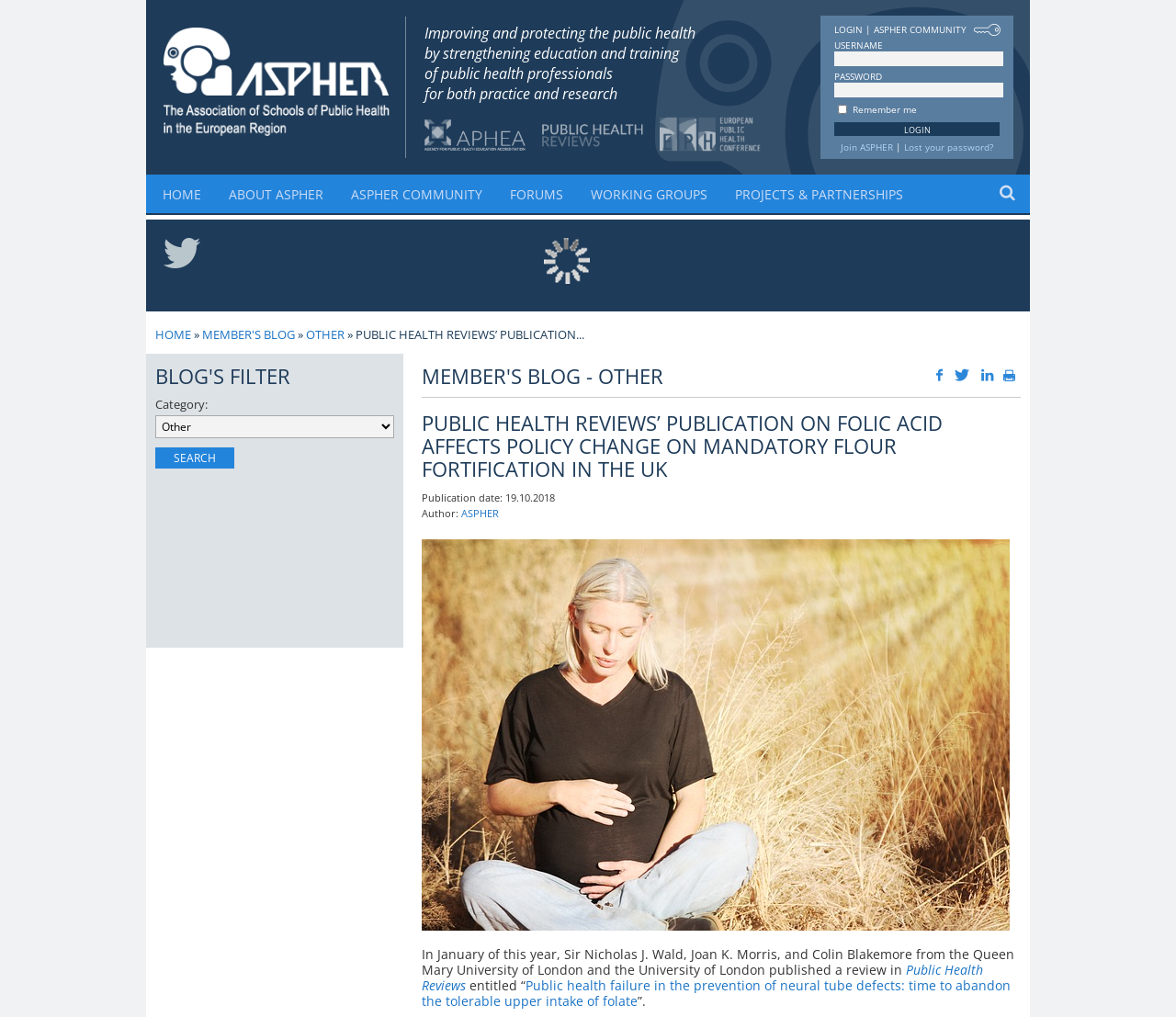Determine the bounding box coordinates of the clickable region to carry out the instruction: "Click the Join ASPHER link".

[0.715, 0.138, 0.759, 0.151]